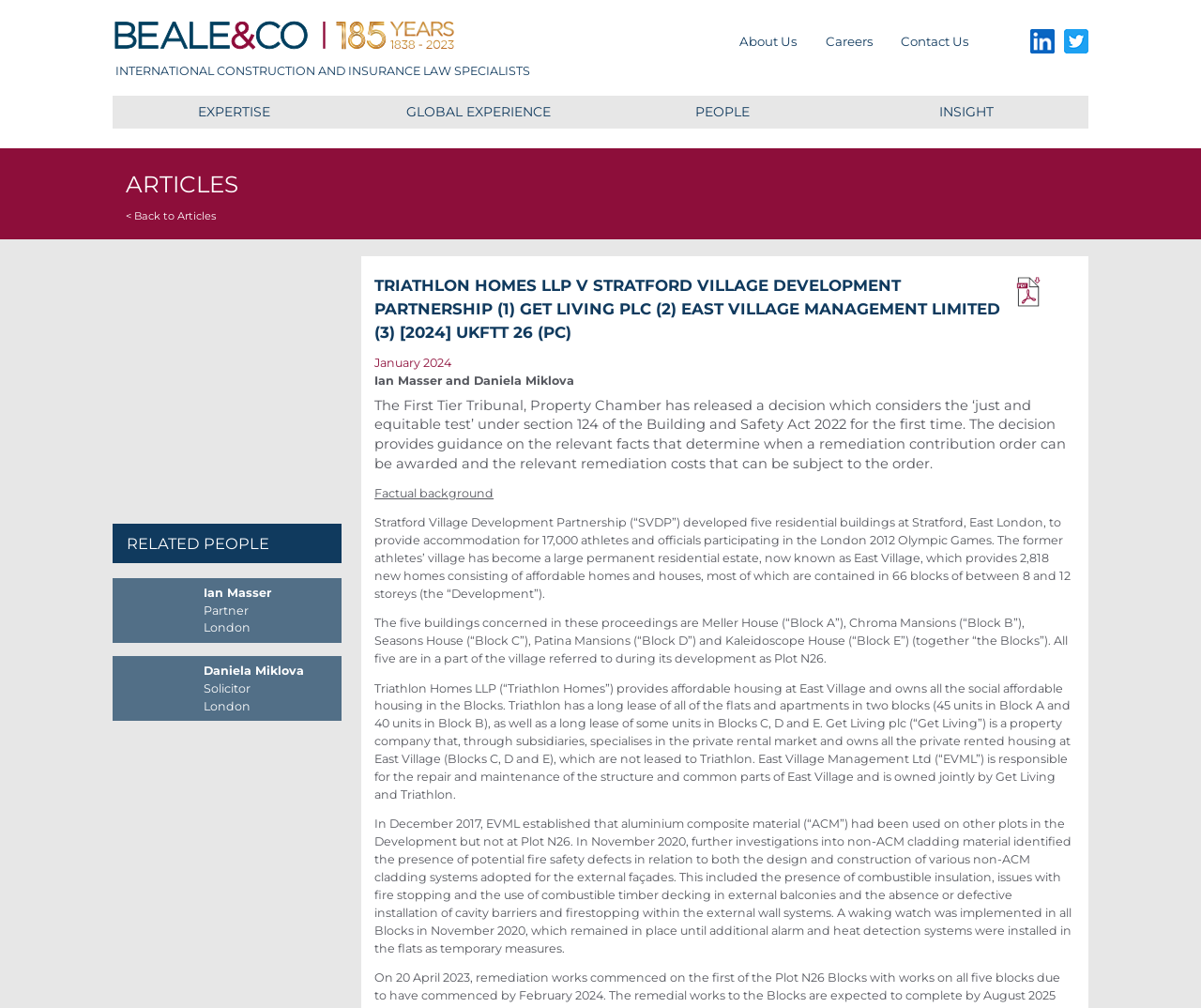Find the bounding box coordinates of the element to click in order to complete the given instruction: "Read more about 'Ian Masser'."

[0.17, 0.579, 0.237, 0.632]